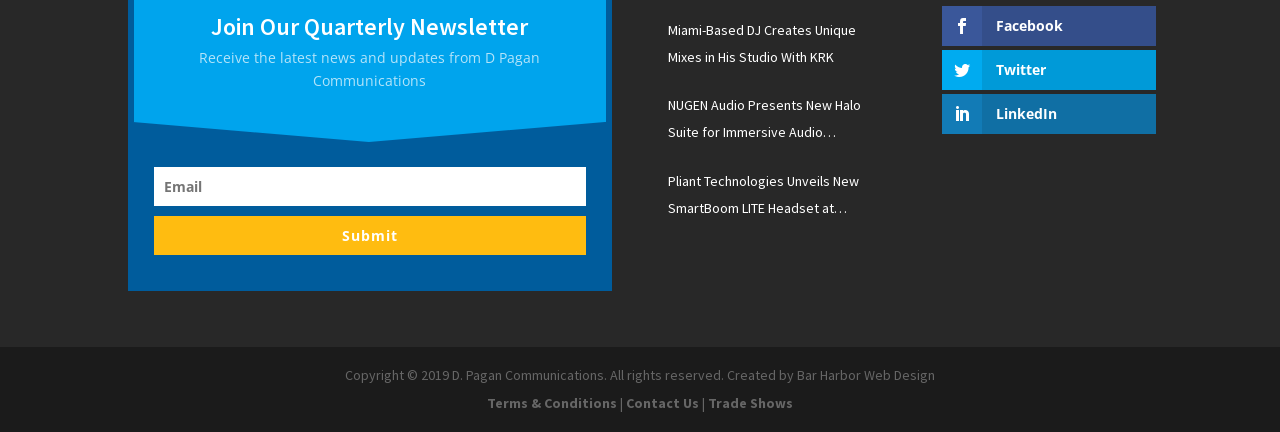Utilize the details in the image to thoroughly answer the following question: What is the copyright year of the webpage?

The copyright year of the webpage is 2019, as indicated by the StaticText element 'Copyright © 2019 D. Pagan Communications. All rights reserved. Created by Bar Harbor Web Design'.